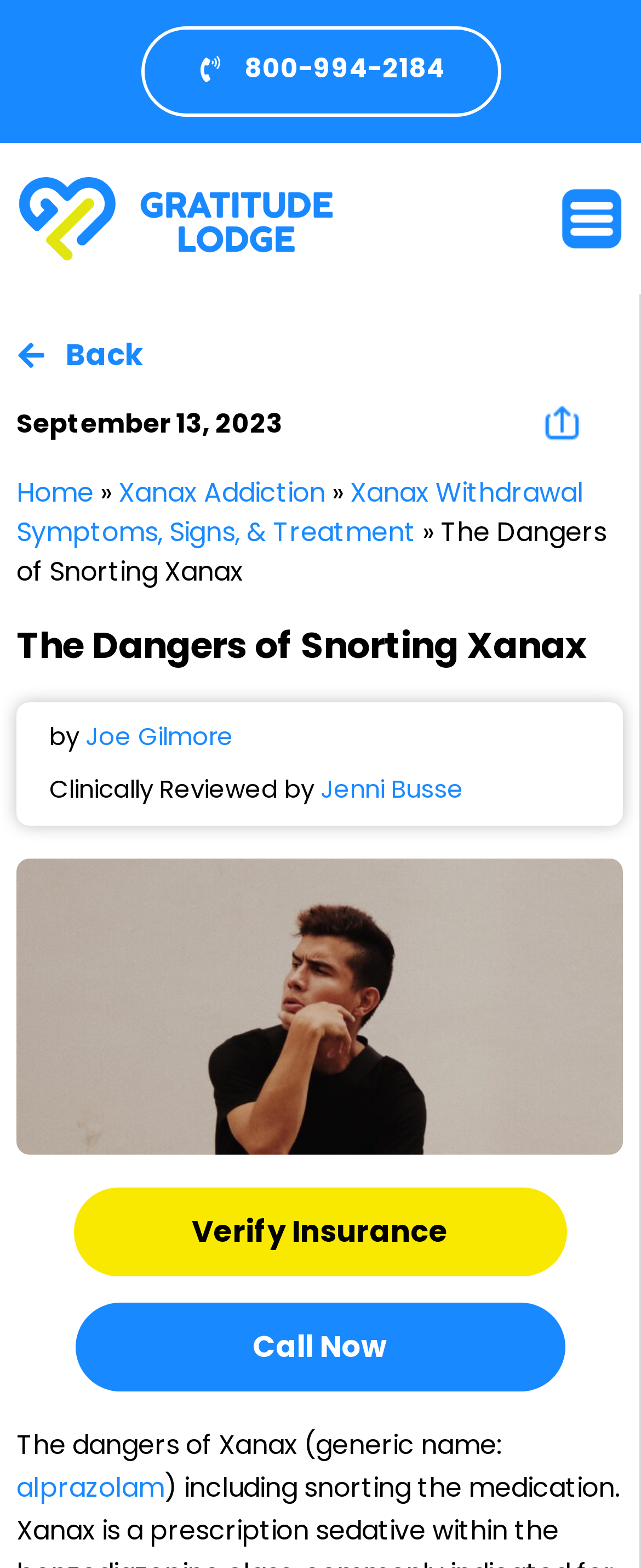How many authors are credited for the article?
Please answer the question with as much detail as possible using the screenshot.

I counted the number of link elements with author names, which includes 'Joe Gilmore' and 'Jenni Busse', indicating that there are two authors credited for the article.